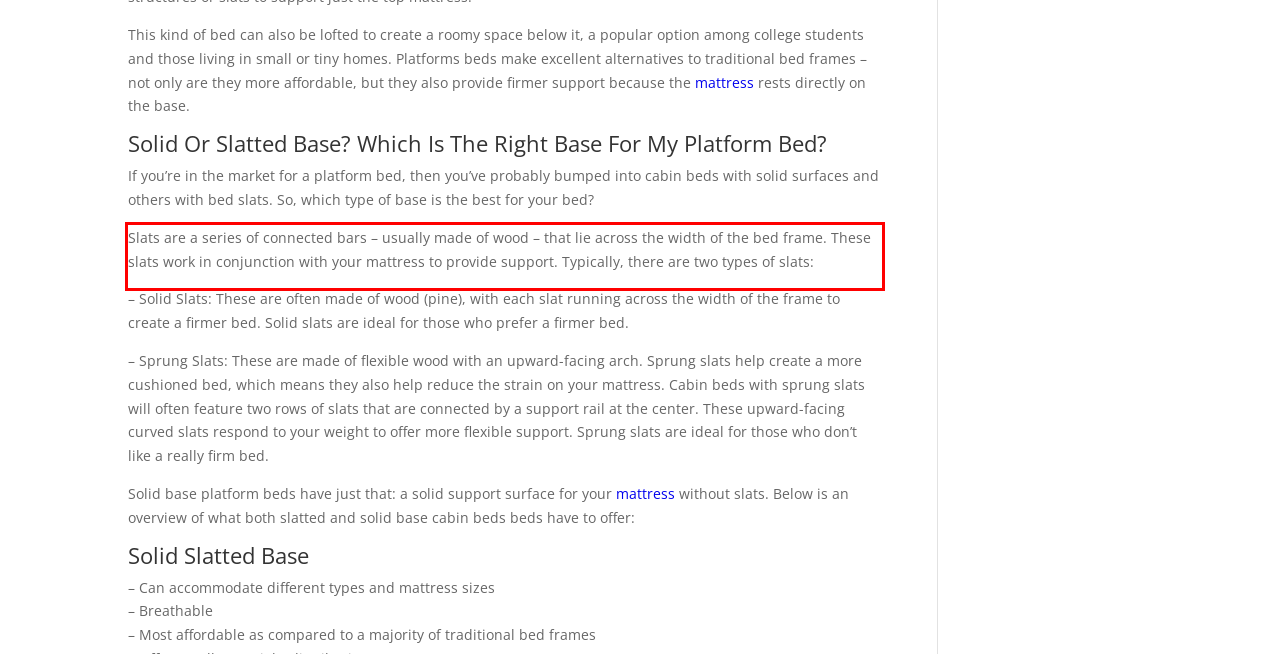Please analyze the provided webpage screenshot and perform OCR to extract the text content from the red rectangle bounding box.

Slats are a series of connected bars – usually made of wood – that lie across the width of the bed frame. These slats work in conjunction with your mattress to provide support. Typically, there are two types of slats: